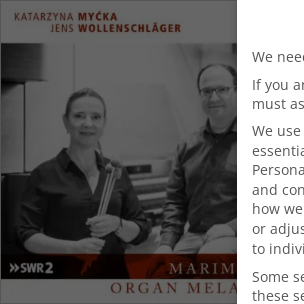How many people are featured in the image?
Using the visual information, respond with a single word or phrase.

Two